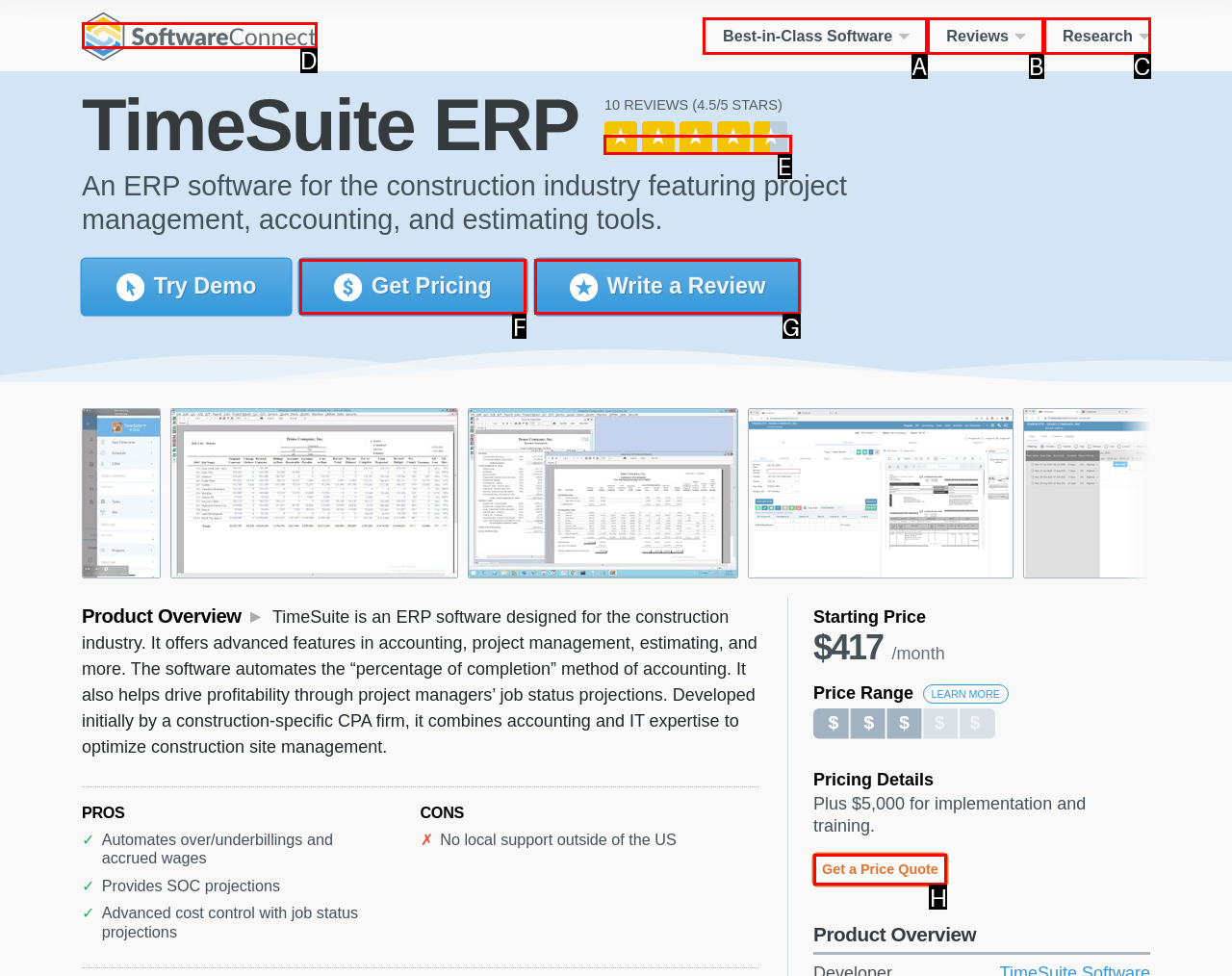Given the description: Write a Review, choose the HTML element that matches it. Indicate your answer with the letter of the option.

G